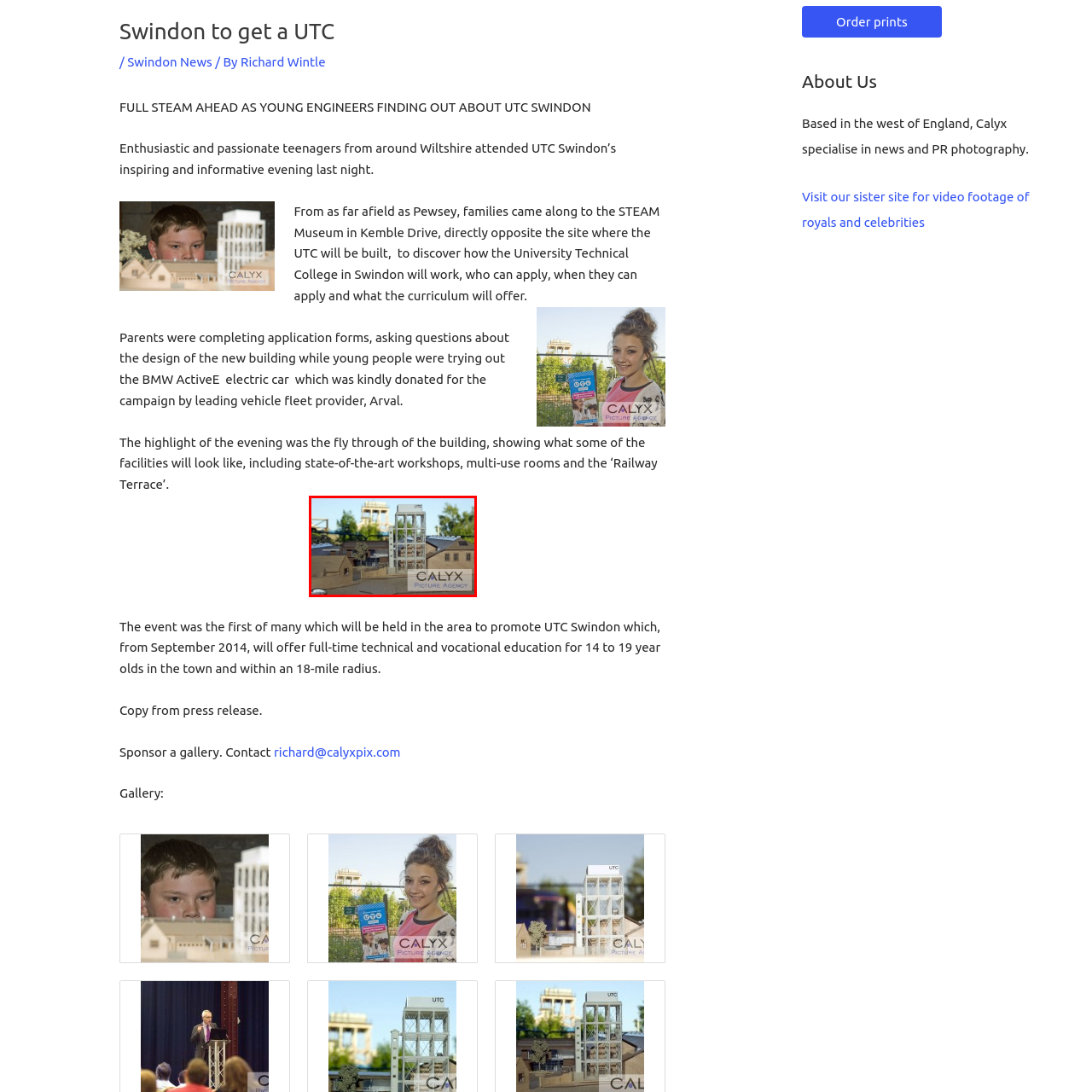Give an elaborate description of the visual elements within the red-outlined box.

The image features a detailed architectural model of the University Technical College (UTC) Swindon, showcasing an innovative design that reflects the college's commitment to providing technical and vocational education. In the foreground, the model highlights the modern glass structure intended for the UTC, symbolizing a forward-thinking educational environment. Surrounding the model are representations of neighboring buildings, providing context for the site's integration within its community. The background captures elements of the actual construction site, emphasizing the college's anticipated location near the STEAM Museum in Kemble Drive. This image is credited to Calyx Picture Agency, which specializes in news and PR photography, capturing significant developments like this one aimed at enriching educational opportunities for local youth.